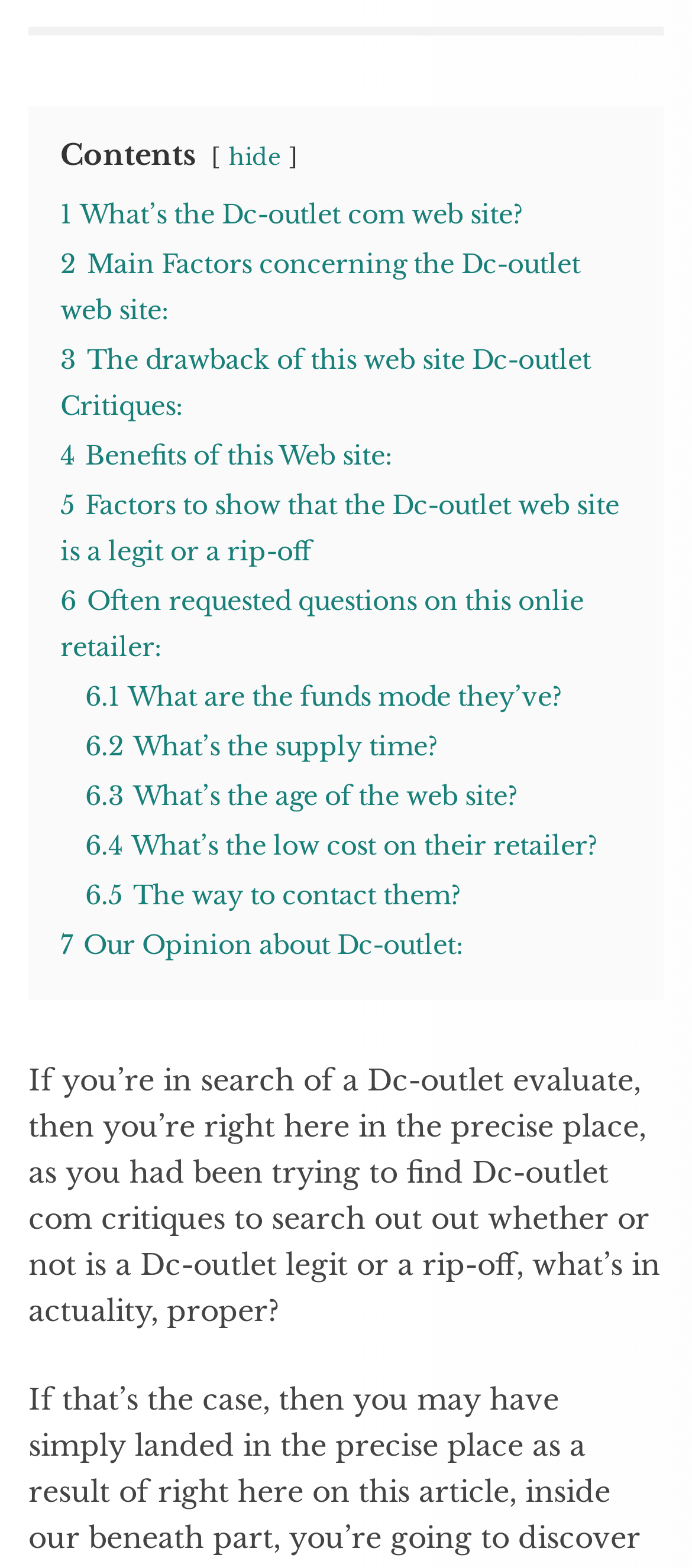Provide the bounding box coordinates of the HTML element this sentence describes: "6.2 What’s the supply time?".

[0.123, 0.466, 0.633, 0.487]